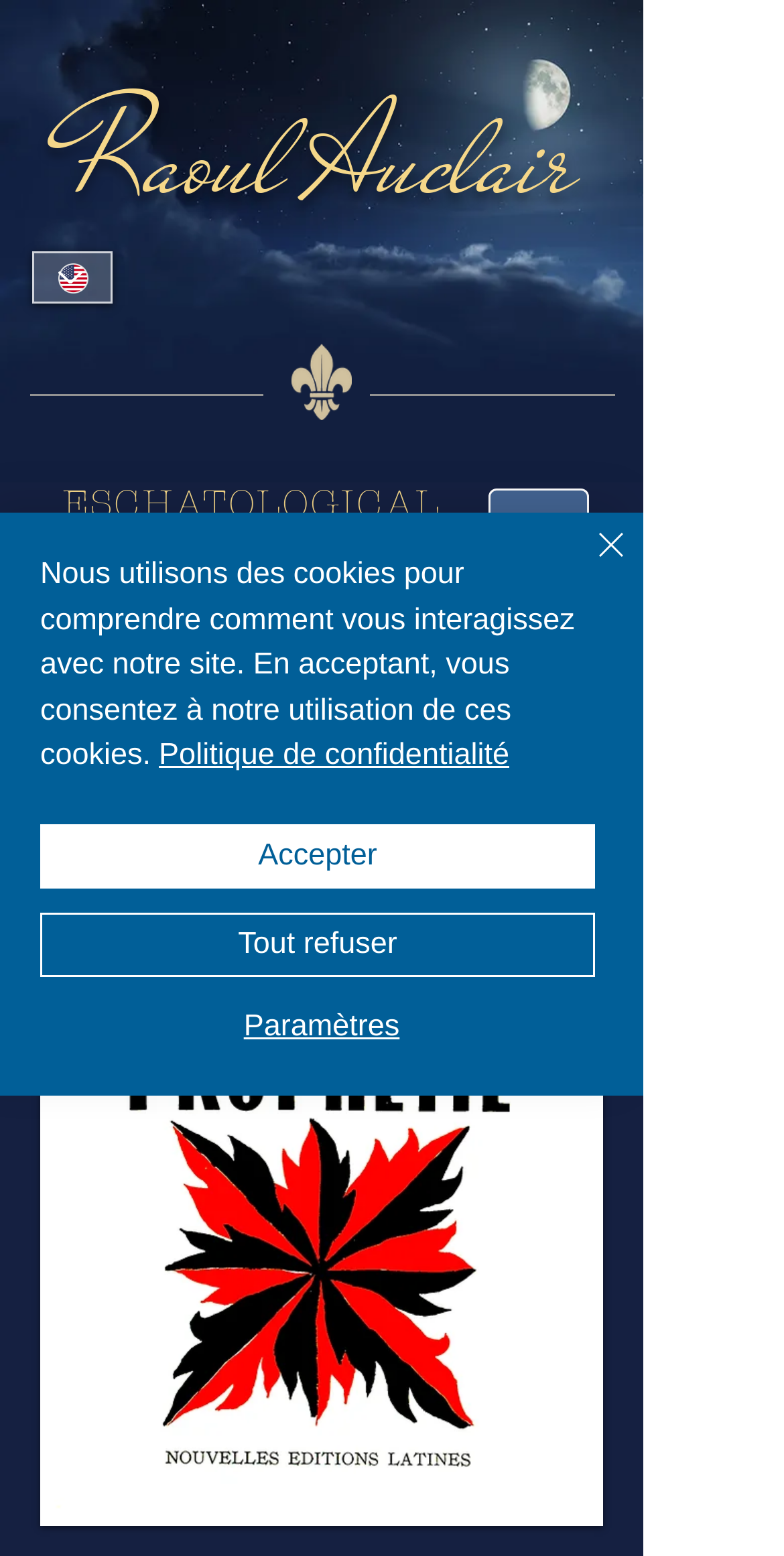From the given element description: "Advanced Search", find the bounding box for the UI element. Provide the coordinates as four float numbers between 0 and 1, in the order [left, top, right, bottom].

None